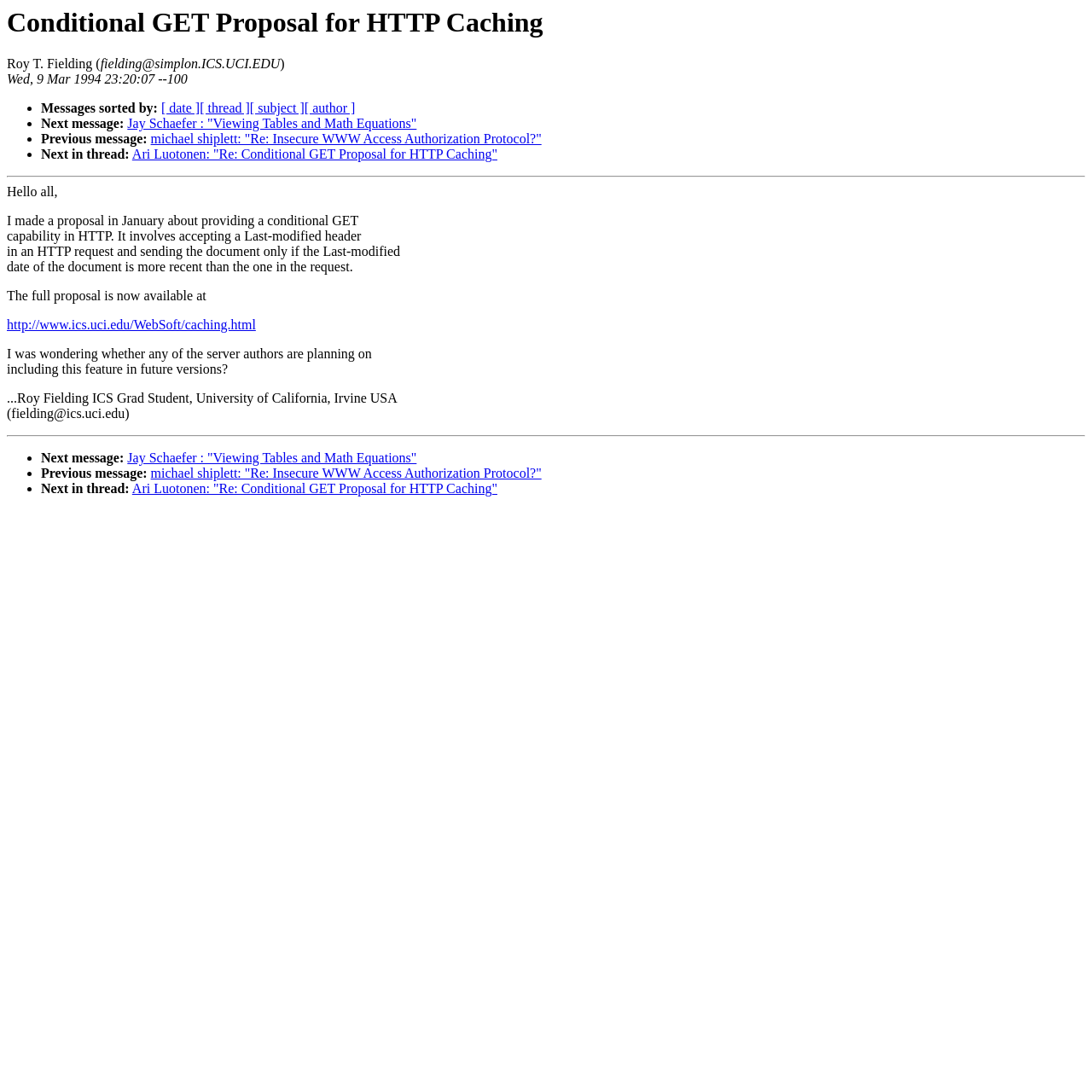Determine the bounding box coordinates for the area that needs to be clicked to fulfill this task: "View the previous message". The coordinates must be given as four float numbers between 0 and 1, i.e., [left, top, right, bottom].

[0.138, 0.121, 0.496, 0.134]